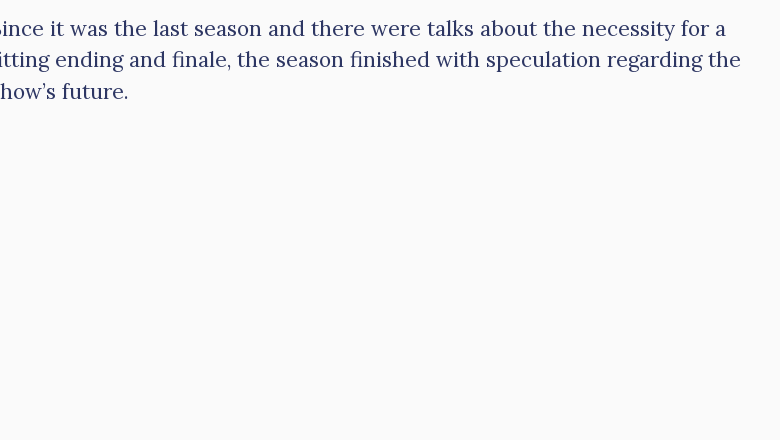What is hinted at in the storyline regarding Bev's character?
Please look at the screenshot and answer in one word or a short phrase.

Health challenges